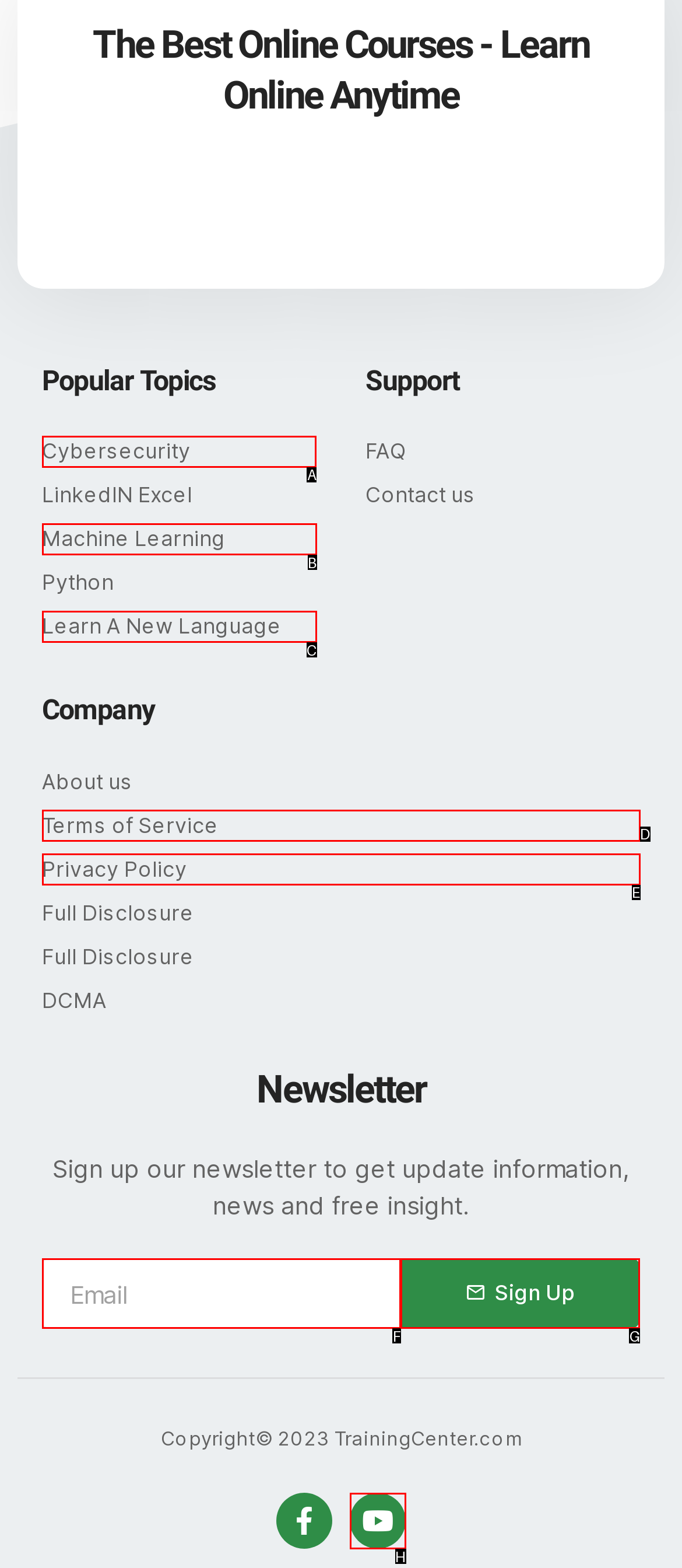Identify the correct HTML element to click for the task: Click on the Cybersecurity link. Provide the letter of your choice.

A